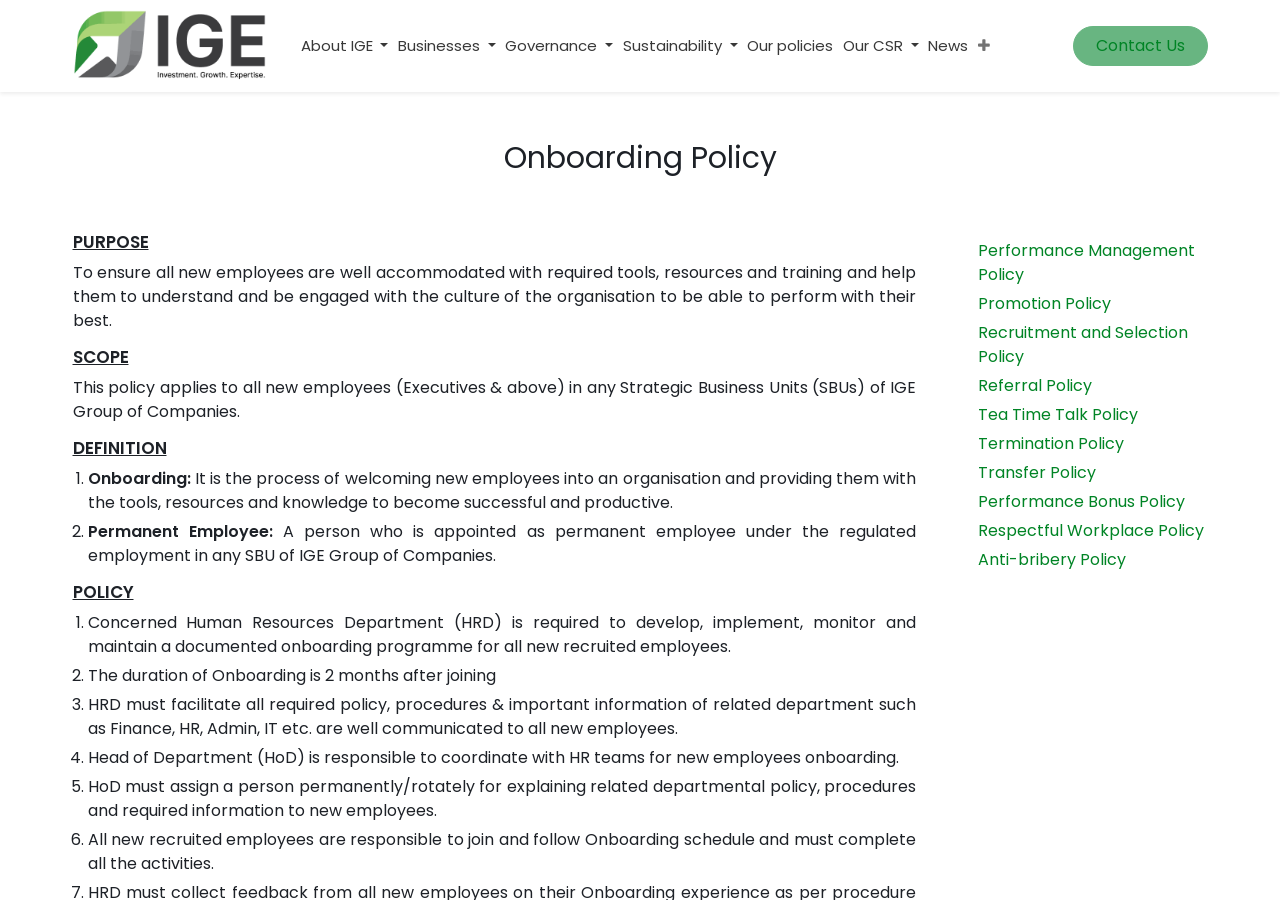Please identify the bounding box coordinates of the element's region that needs to be clicked to fulfill the following instruction: "Navigate to 'About IGE'". The bounding box coordinates should consist of four float numbers between 0 and 1, i.e., [left, top, right, bottom].

[0.231, 0.029, 0.307, 0.072]